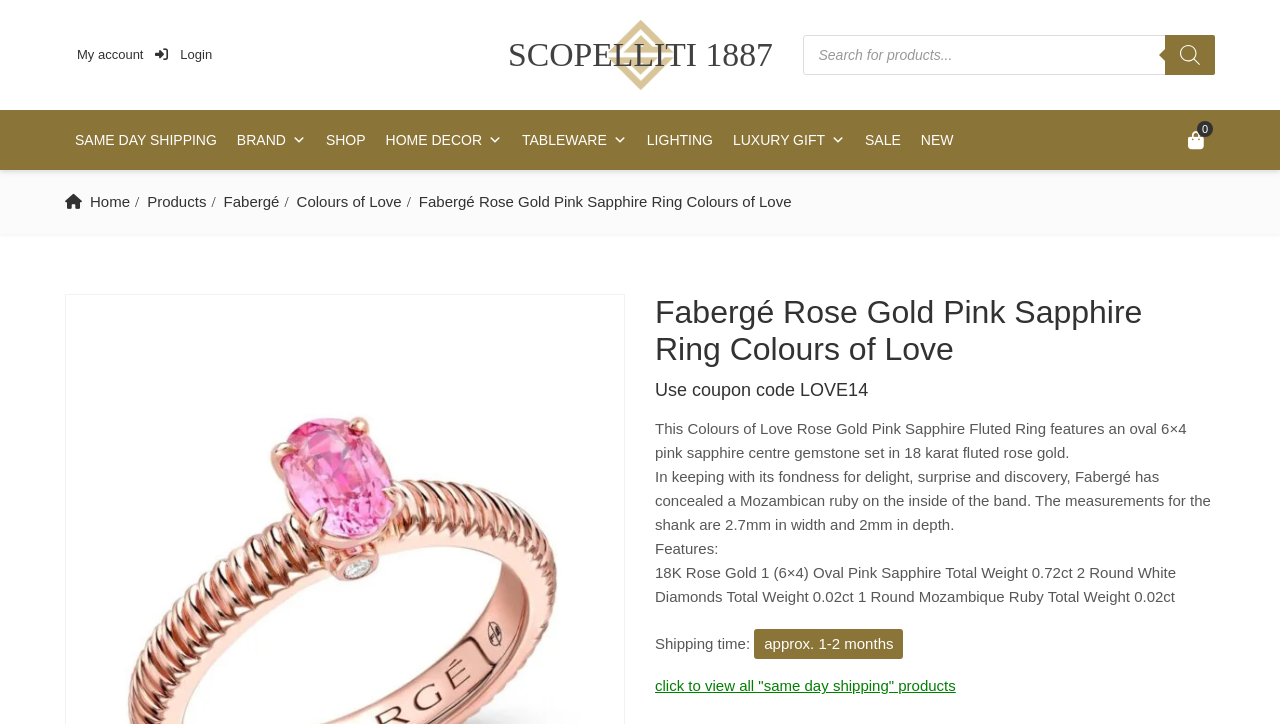What is the estimated shipping time?
Make sure to answer the question with a detailed and comprehensive explanation.

I found the answer by reading the shipping information, which states 'Shipping time: approx. 1-2 months.'. This indicates that the estimated shipping time is approximately 1-2 months.